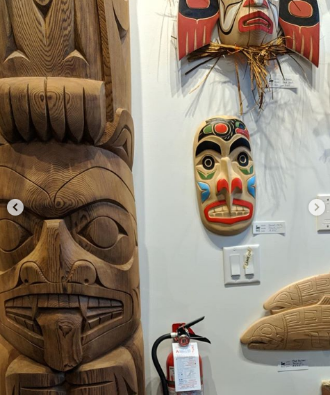What does the colorful mask represent?
Please answer the question with a detailed and comprehensive explanation.

The caption states that the colorful mask is 'adorned with striking patterns and vibrant colors that represent cultural significance and artistic expression', which implies that the mask represents cultural significance and artistic expression.